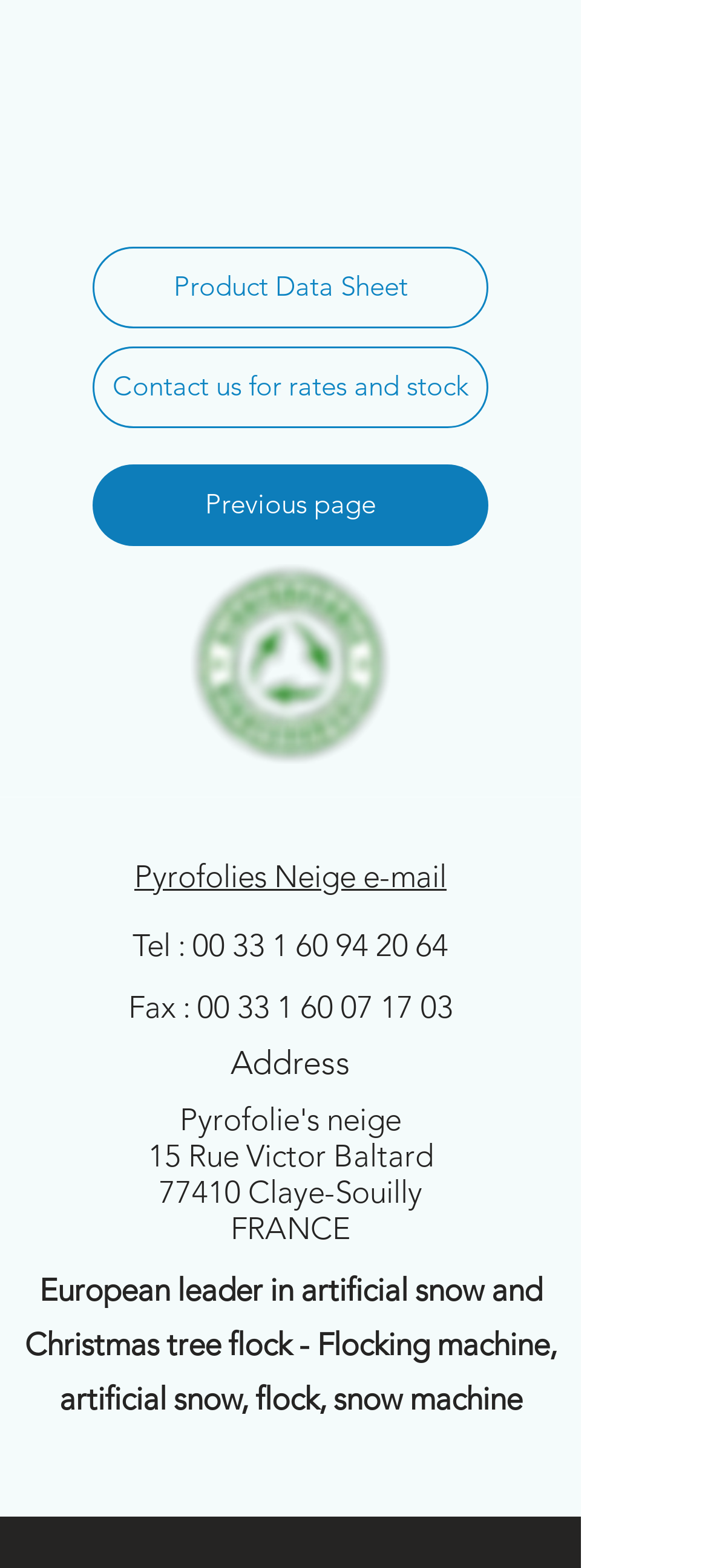Determine the bounding box coordinates (top-left x, top-left y, bottom-right x, bottom-right y) of the UI element described in the following text: aria-label="Facebook Pyrofolie's"

[0.462, 0.922, 0.513, 0.945]